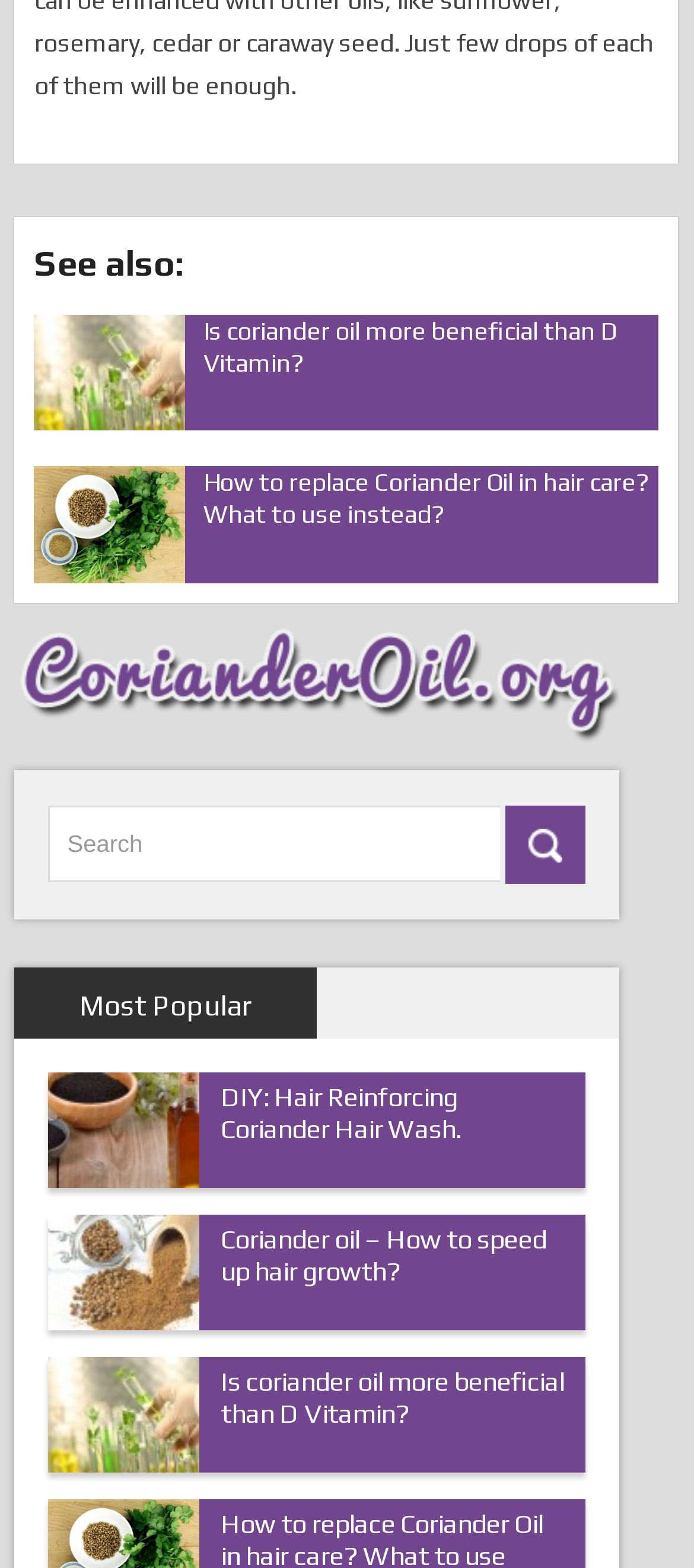Please identify the bounding box coordinates of the area that needs to be clicked to follow this instruction: "Search for something".

[0.069, 0.514, 0.722, 0.563]